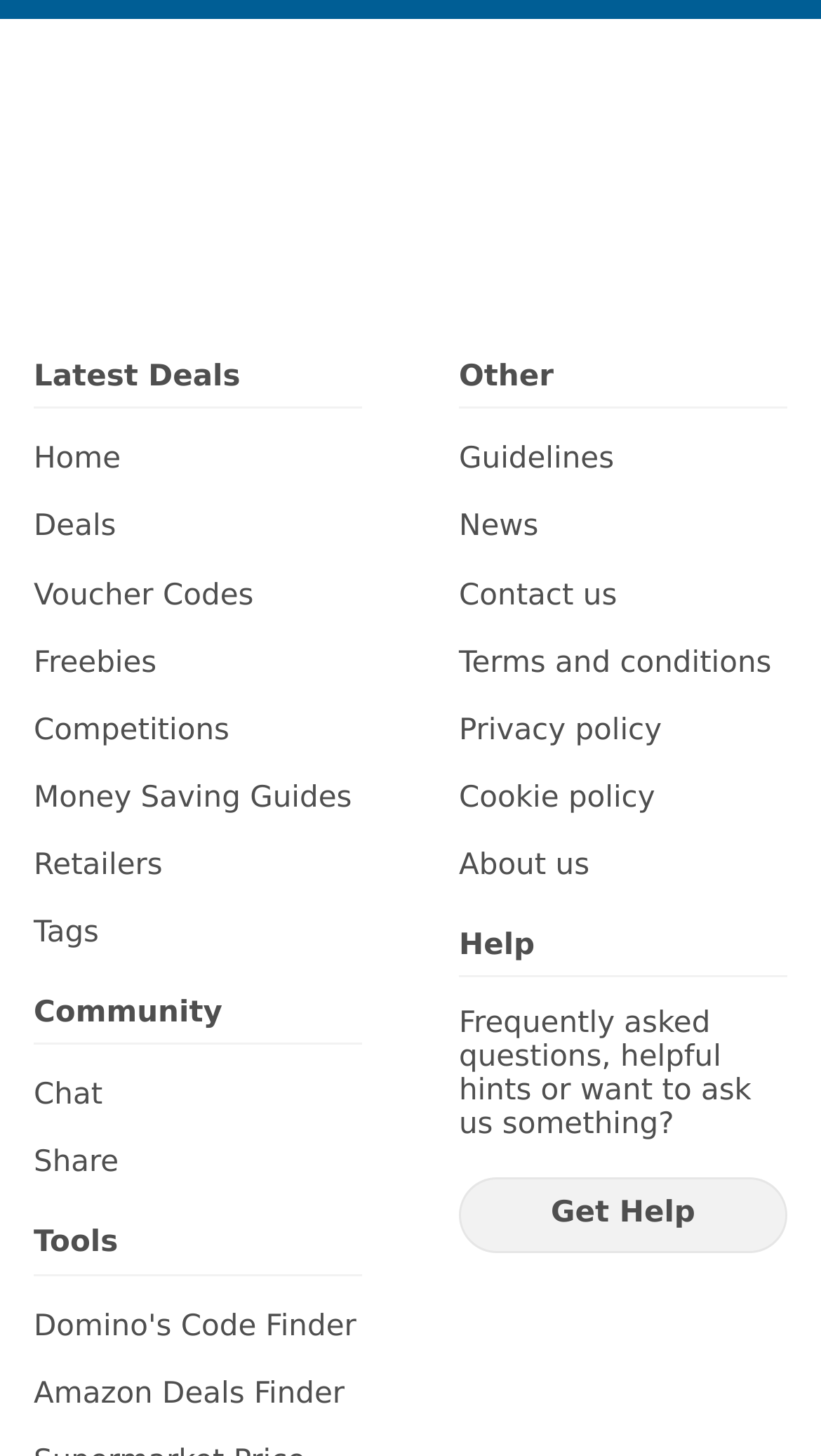Determine the bounding box coordinates for the area you should click to complete the following instruction: "View Competitions".

[0.041, 0.49, 0.441, 0.513]